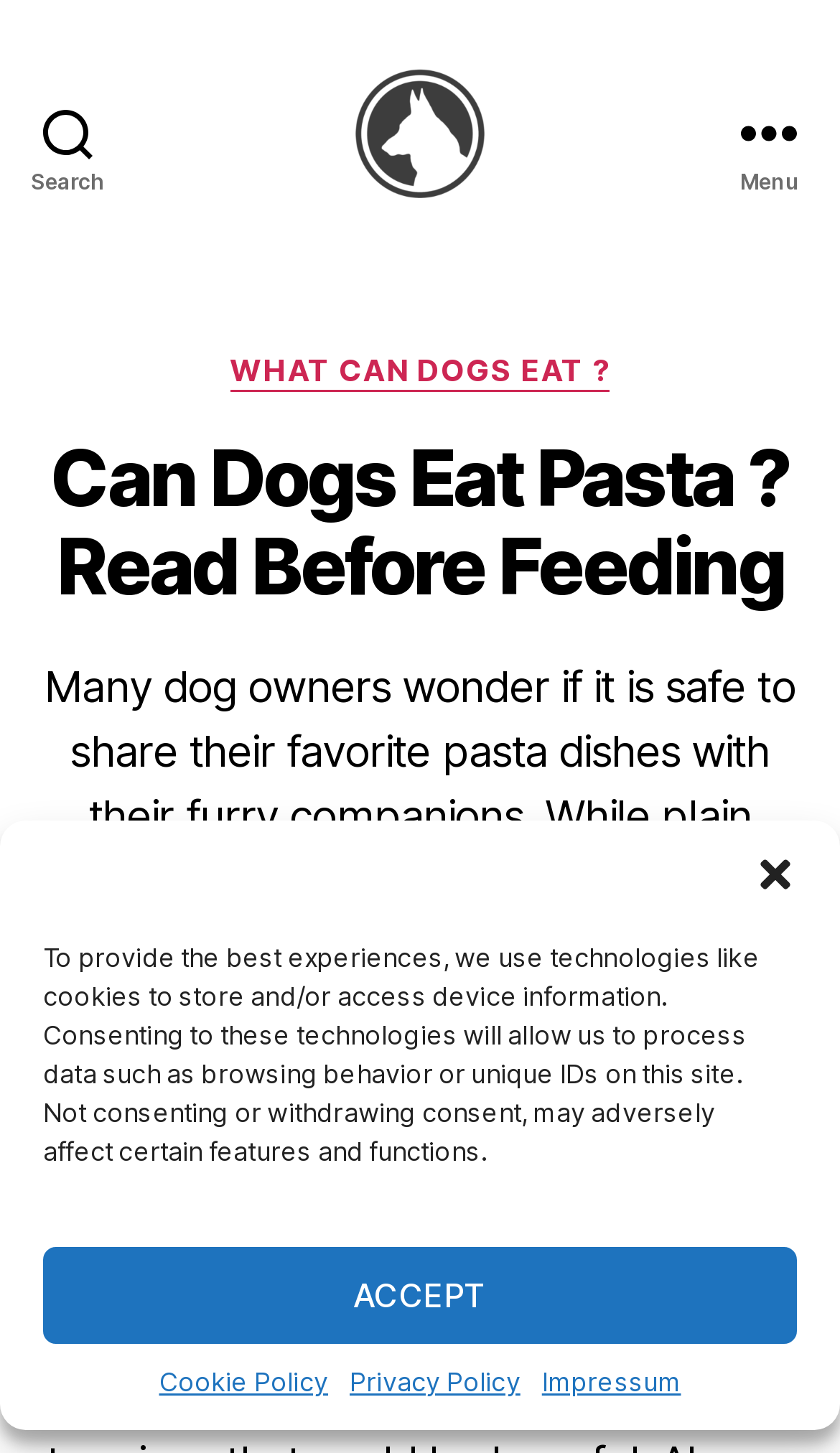Can you look at the image and give a comprehensive answer to the question:
What is the purpose of the 'Search' button?

The 'Search' button is likely intended to allow users to search for specific topics or keywords within the website, making it easier to find relevant information.